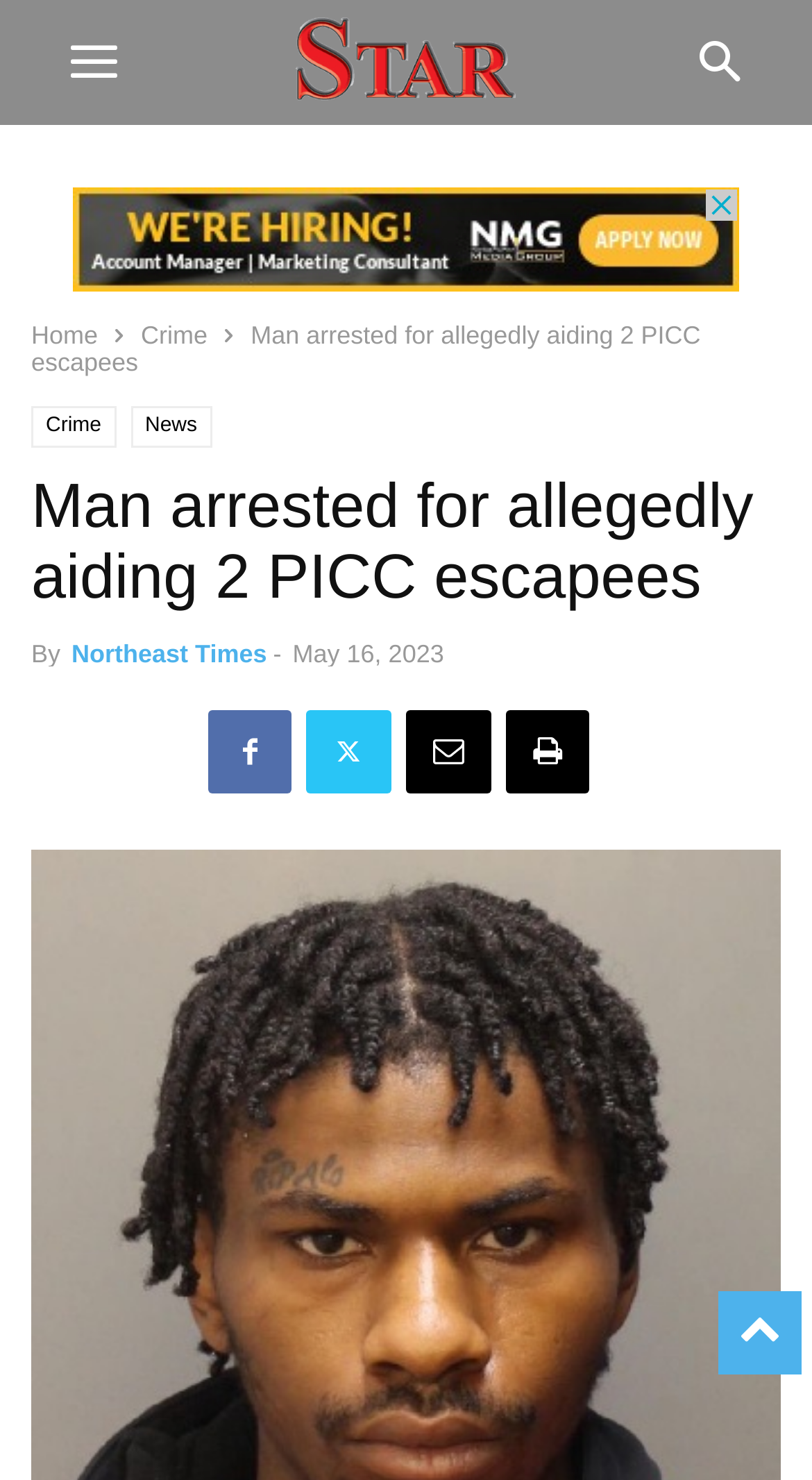What is the title or heading displayed on the webpage?

Man arrested for allegedly aiding 2 PICC escapees